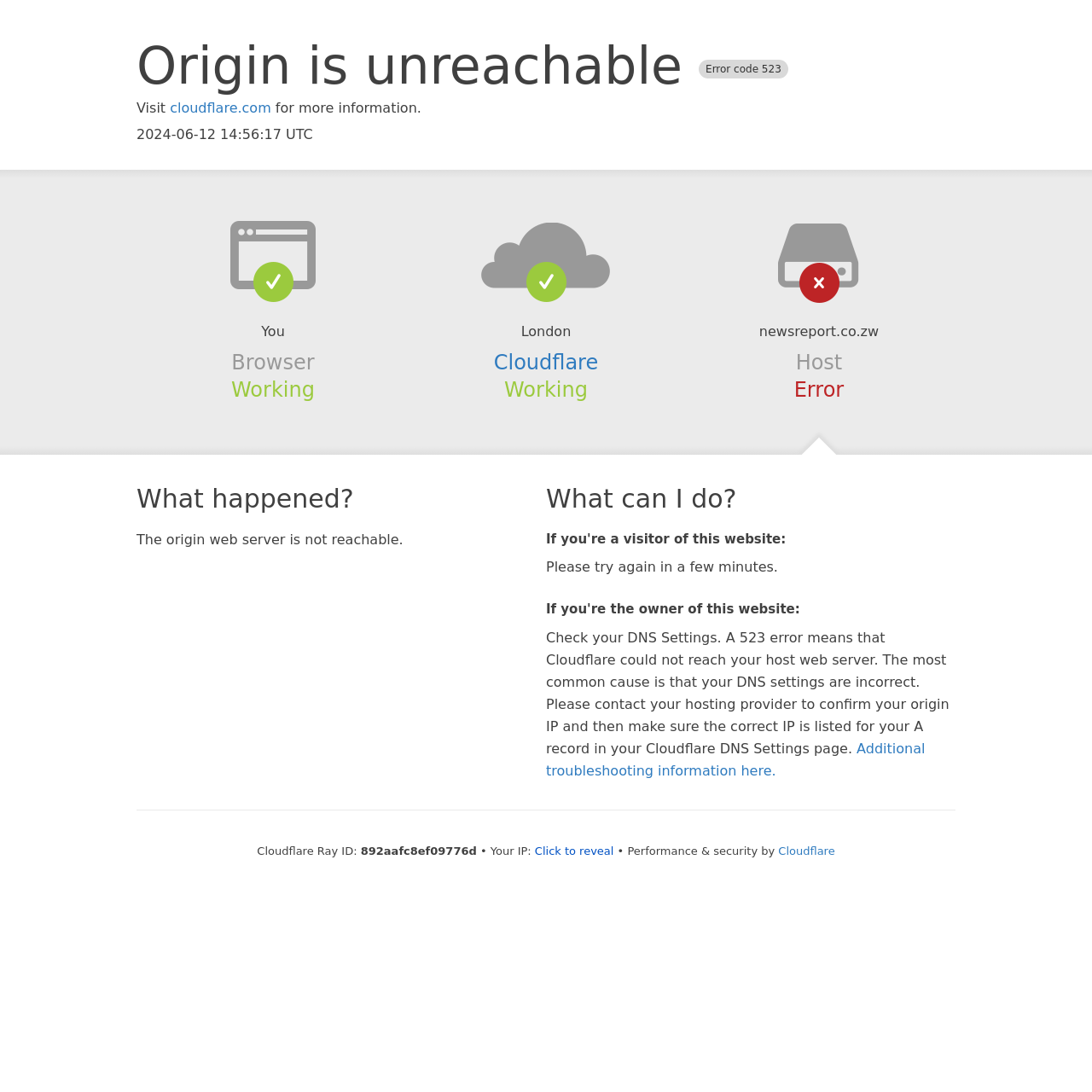What should the owner of the website do?
Answer the question using a single word or phrase, according to the image.

Check DNS Settings